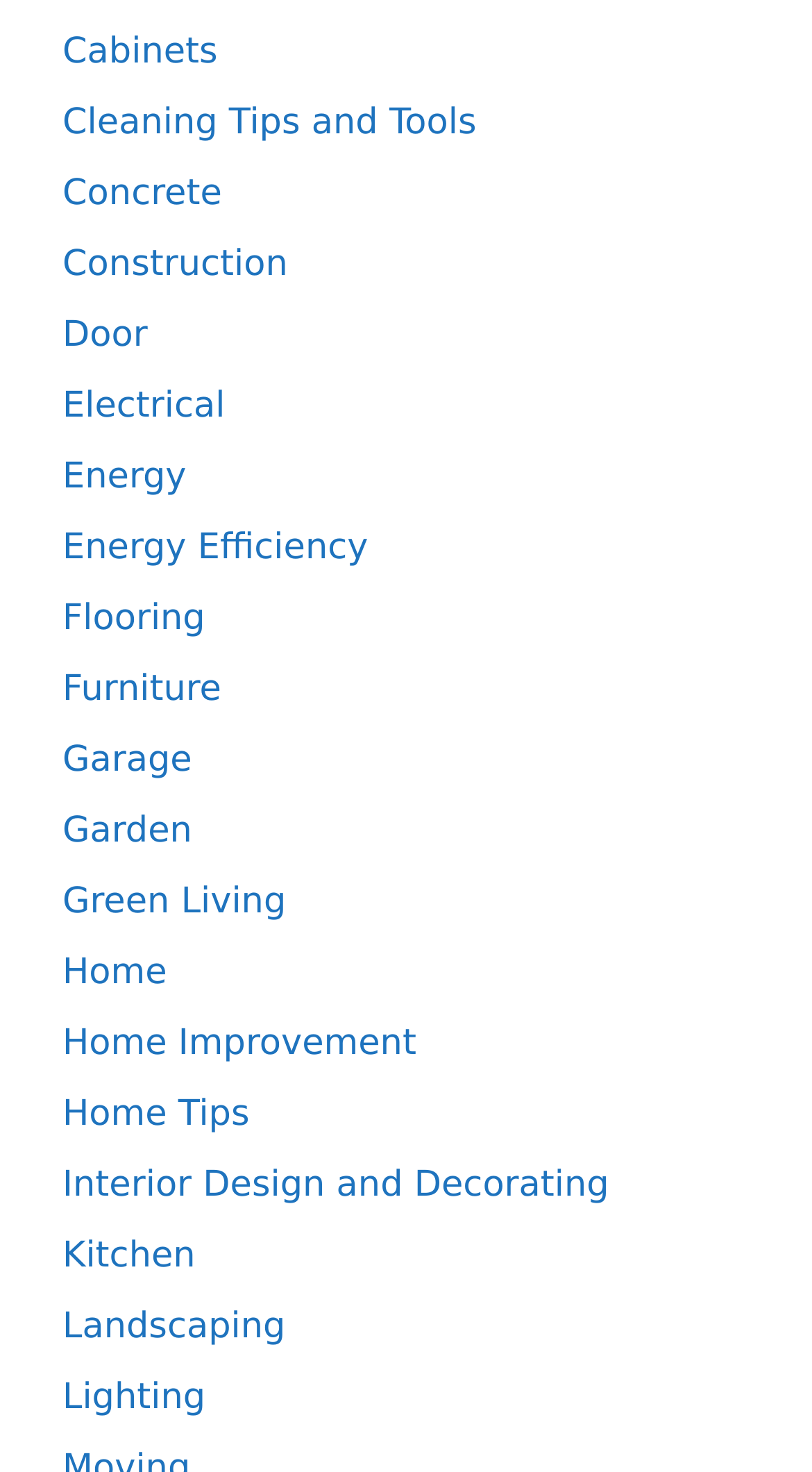Indicate the bounding box coordinates of the element that needs to be clicked to satisfy the following instruction: "Explore Kitchen". The coordinates should be four float numbers between 0 and 1, i.e., [left, top, right, bottom].

[0.077, 0.839, 0.241, 0.868]